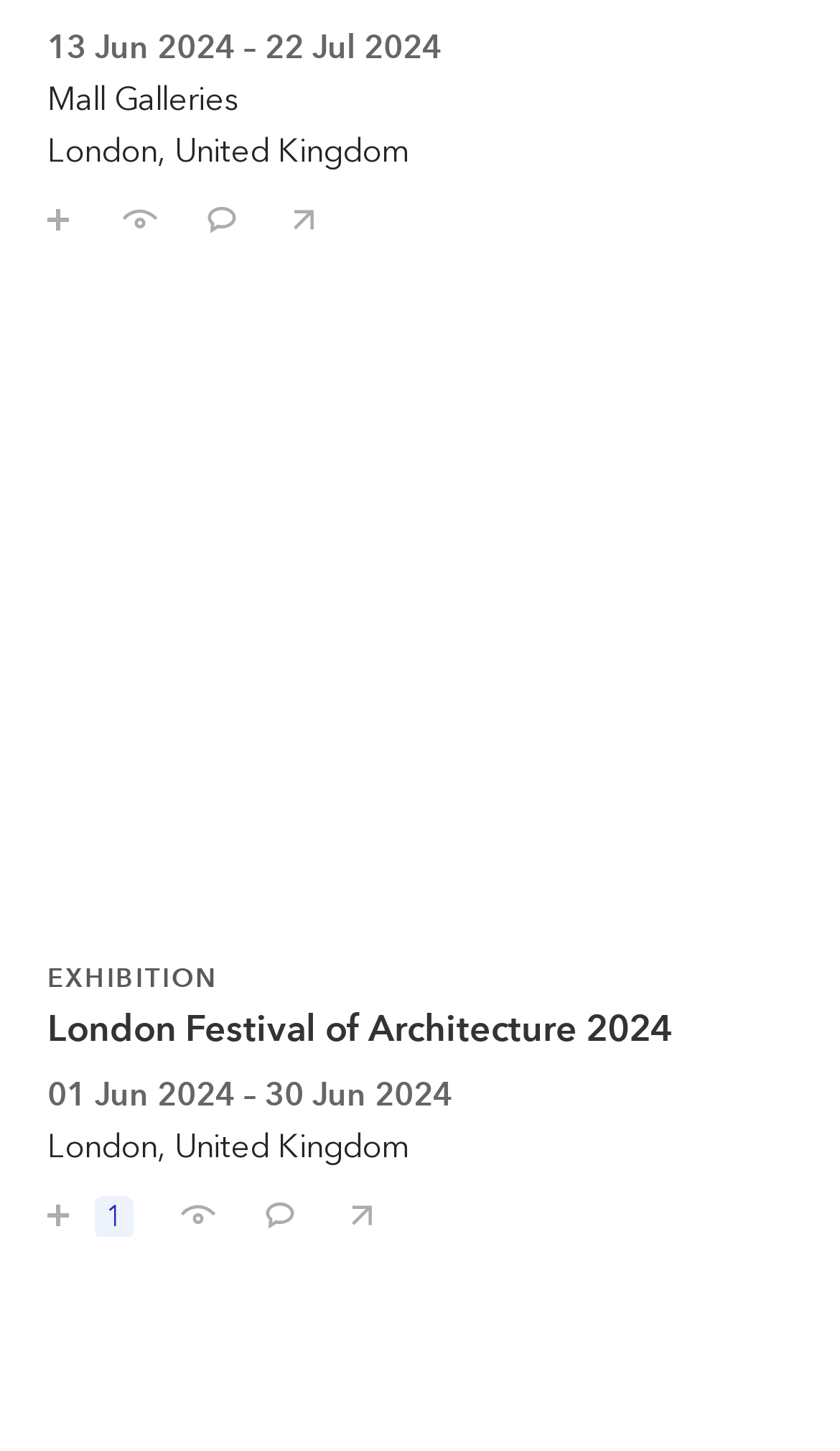Predict the bounding box coordinates of the area that should be clicked to accomplish the following instruction: "Comment on NEAC". The bounding box coordinates should consist of four float numbers between 0 and 1, i.e., [left, top, right, bottom].

[0.213, 0.121, 0.285, 0.166]